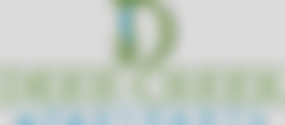Use a single word or phrase to respond to the question:
What is the font style of the name 'Deer Creek'?

Bold